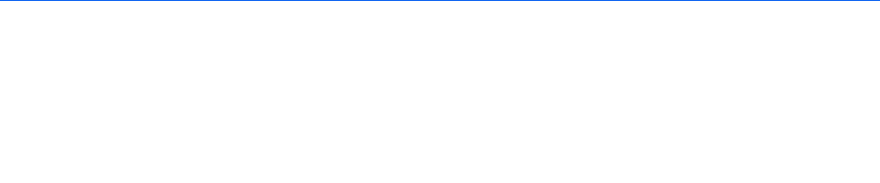Give a one-word or one-phrase response to the question: 
What is the impact of large tech firms on retail?

Evolving landscape